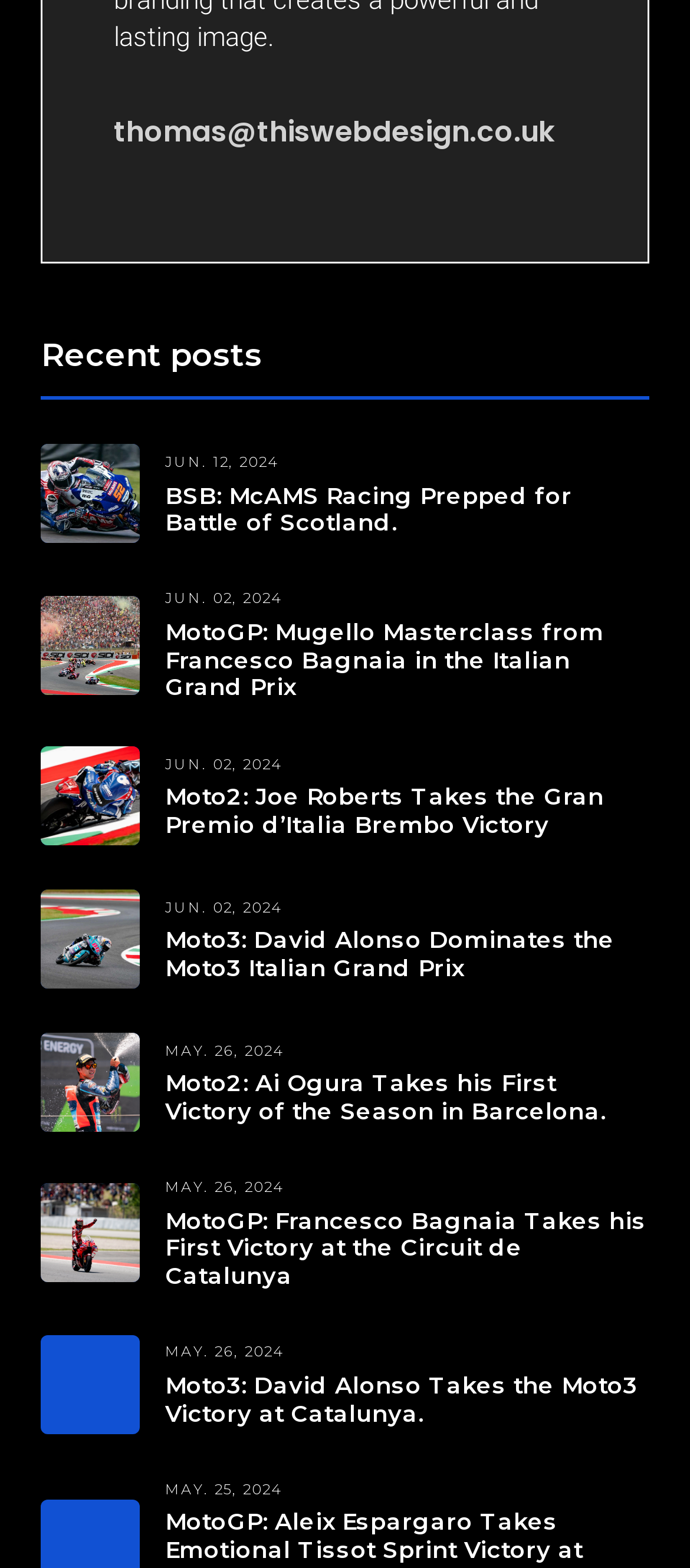Locate the bounding box coordinates of the element that needs to be clicked to carry out the instruction: "check out Moto2: Joe Roberts Takes the Gran Premio d’Italia Brembo Victory article". The coordinates should be given as four float numbers ranging from 0 to 1, i.e., [left, top, right, bottom].

[0.24, 0.48, 0.94, 0.535]